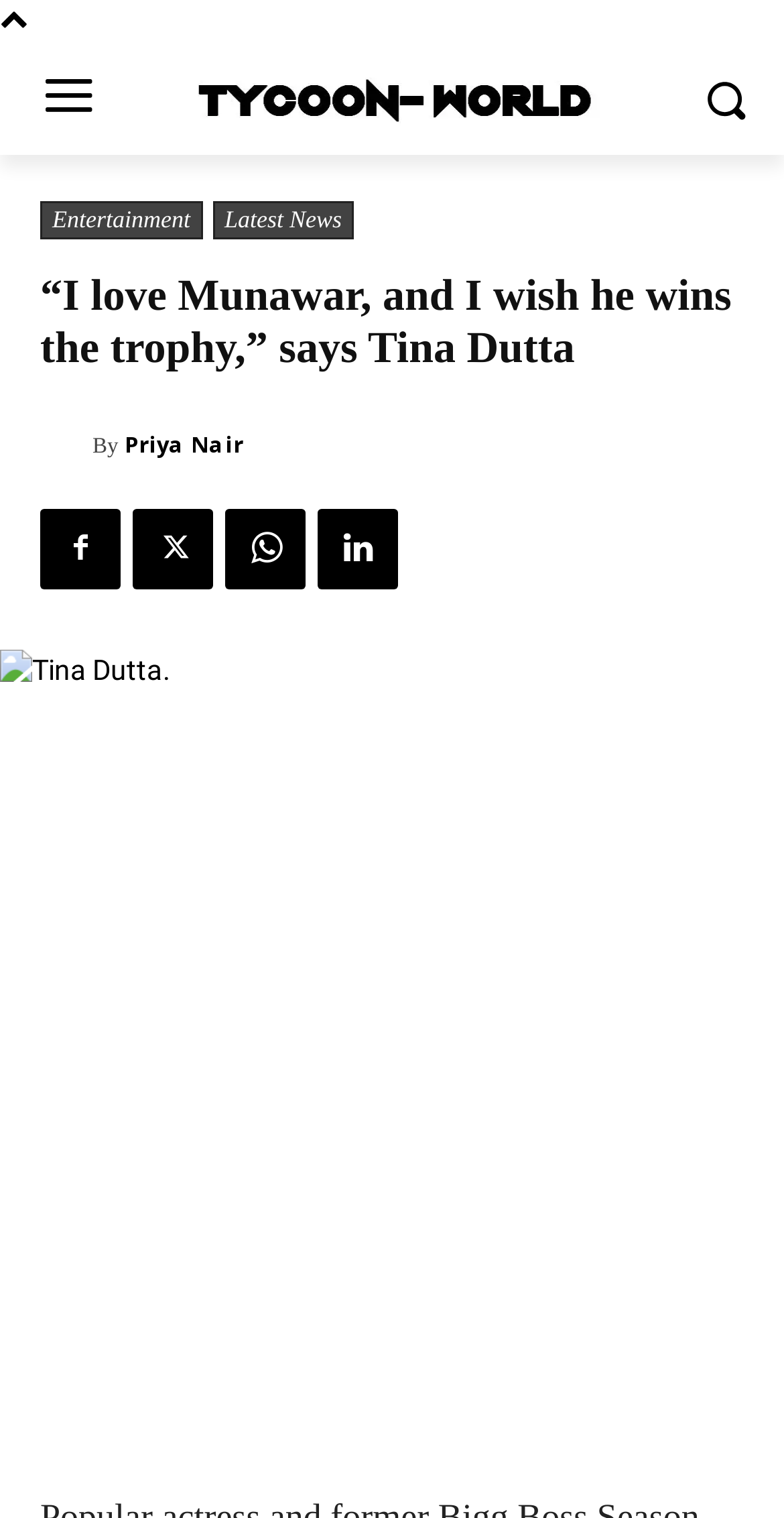Please provide the bounding box coordinate of the region that matches the element description: Priya Nair. Coordinates should be in the format (top-left x, top-left y, bottom-right x, bottom-right y) and all values should be between 0 and 1.

[0.159, 0.273, 0.31, 0.312]